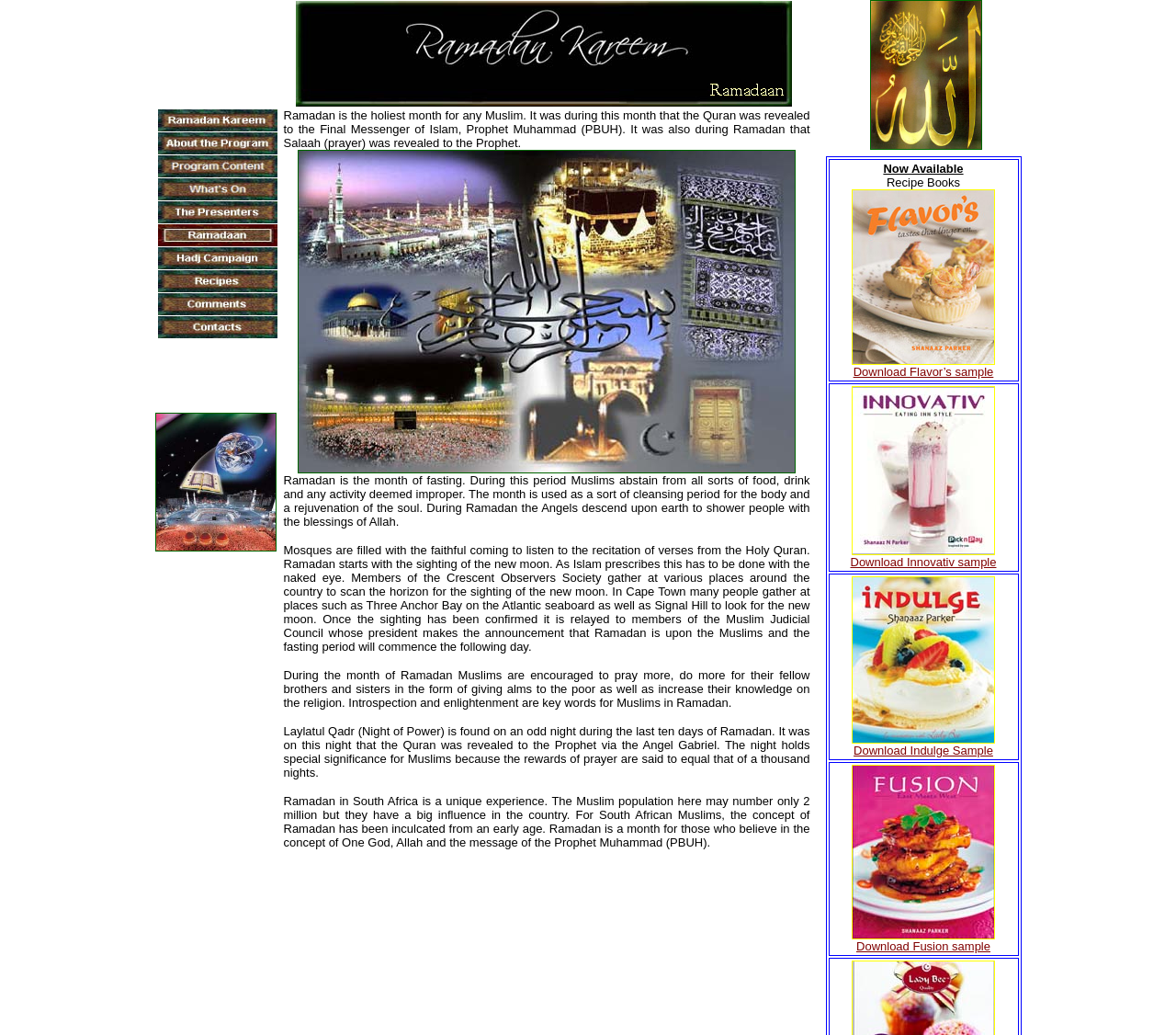Locate the bounding box coordinates of the element's region that should be clicked to carry out the following instruction: "Learn about Hadj Campaign". The coordinates need to be four float numbers between 0 and 1, i.e., [left, top, right, bottom].

[0.134, 0.248, 0.236, 0.263]